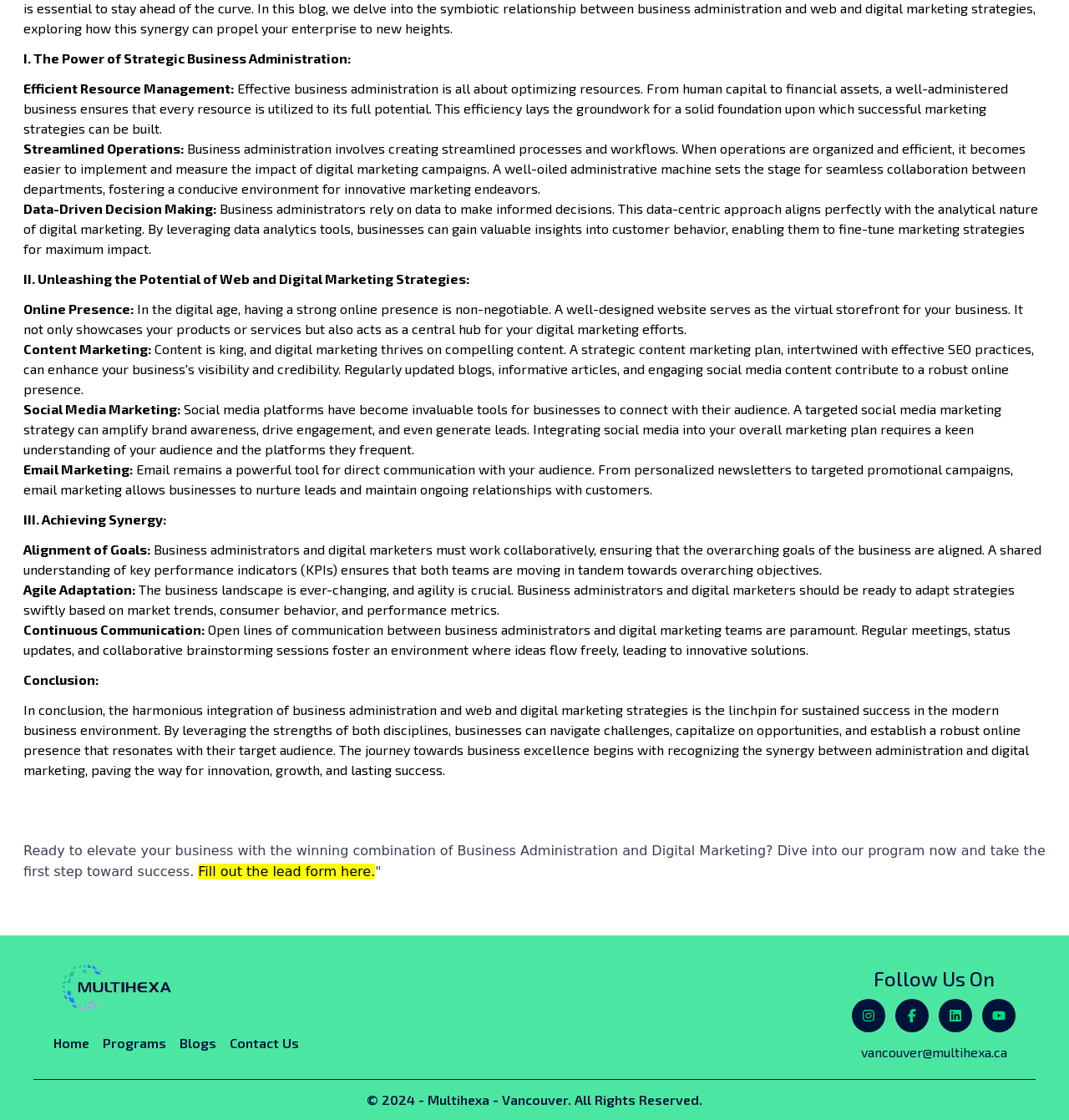Answer the question using only one word or a concise phrase: What is the importance of alignment of goals in business?

Ensure teams move in tandem